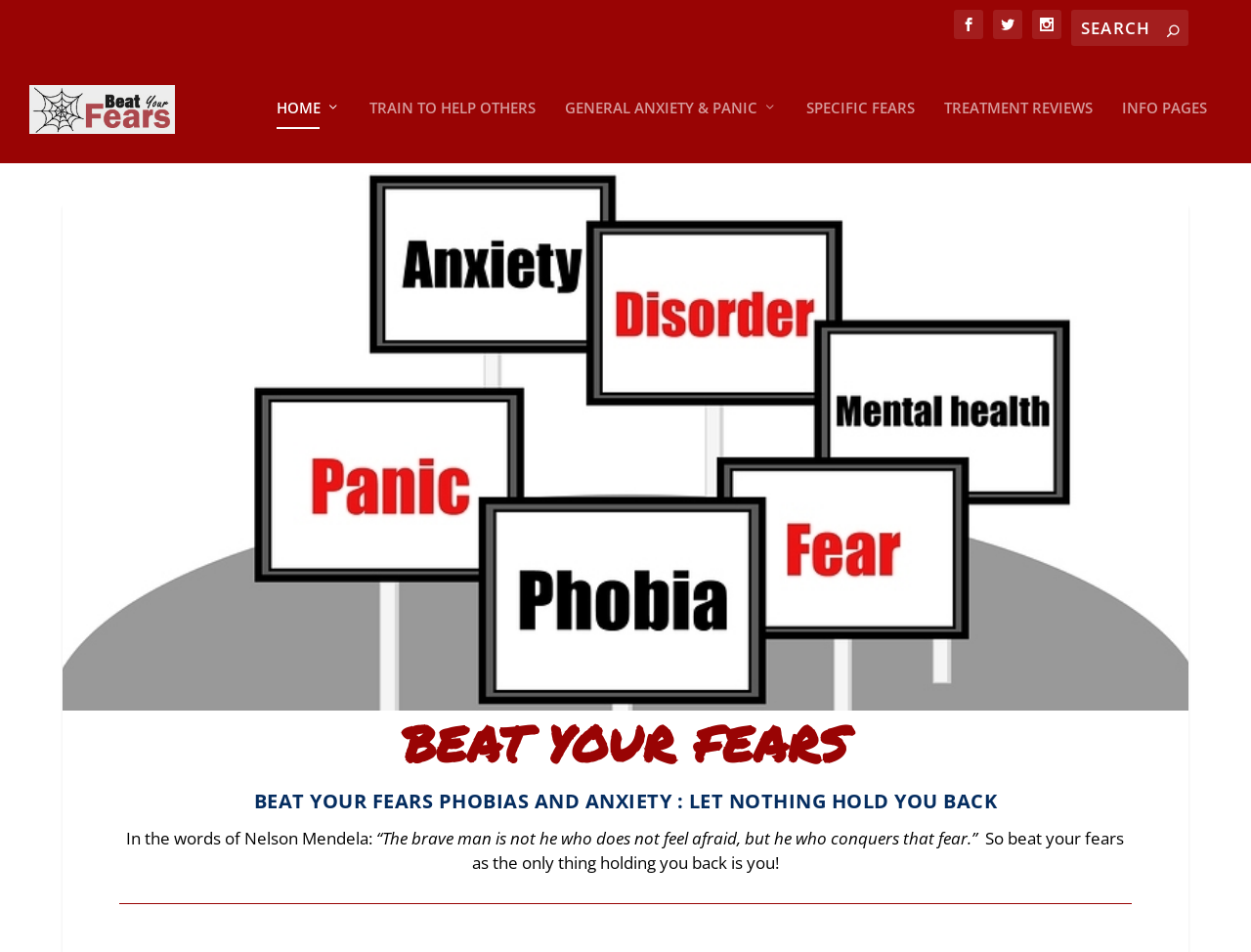Locate the bounding box of the UI element defined by this description: "parent_node: HOME". The coordinates should be given as four float numbers between 0 and 1, formatted as [left, top, right, bottom].

[0.023, 0.081, 0.185, 0.152]